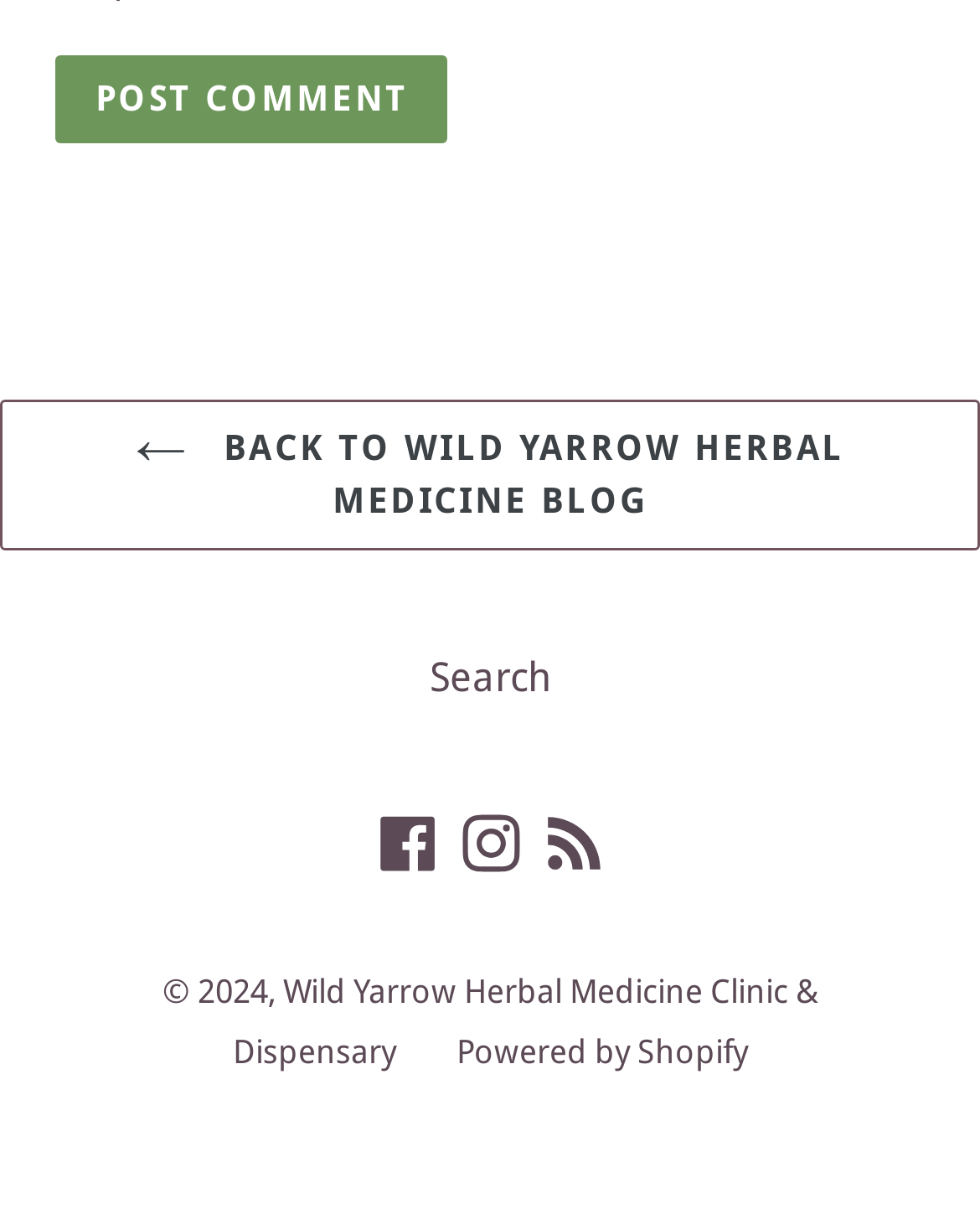What is the purpose of the 'Post comment' button?
Utilize the information in the image to give a detailed answer to the question.

I found the answer by analyzing the button element with the text 'Post comment'. The presence of this button suggests that the webpage allows users to leave comments, and the button is used to submit those comments.